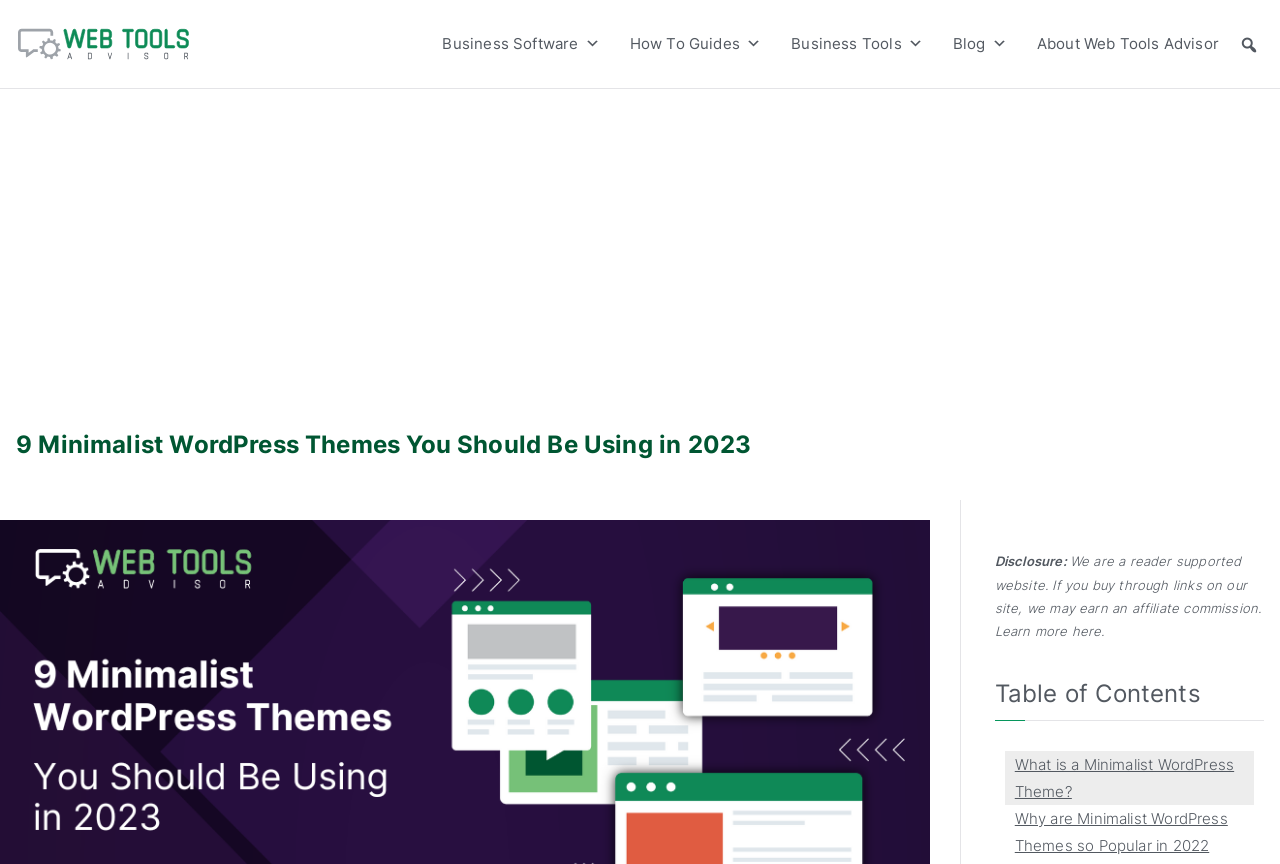Identify the main heading from the webpage and provide its text content.

9 Minimalist WordPress Themes You Should Be Using in 2023